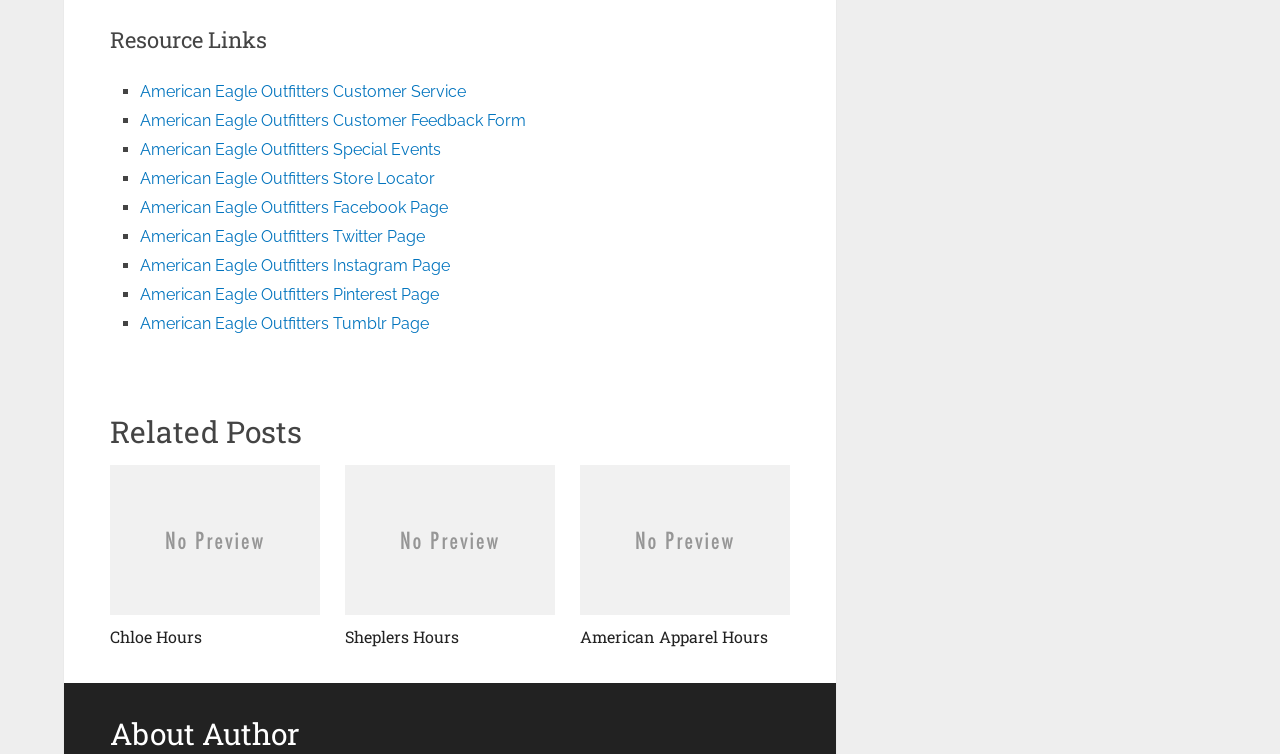Kindly provide the bounding box coordinates of the section you need to click on to fulfill the given instruction: "Visit Lough Carra".

None